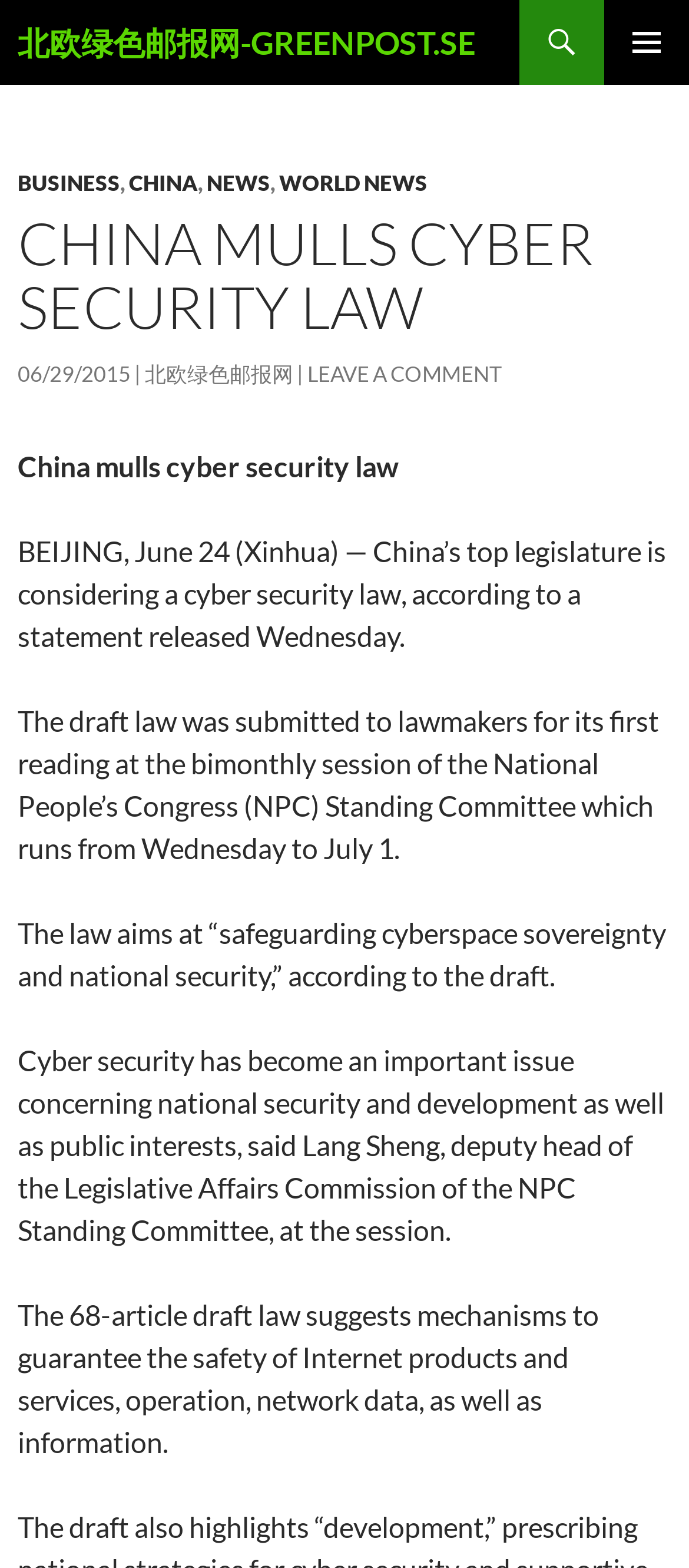Determine the bounding box coordinates of the clickable region to follow the instruction: "Check the 'Case Study' section".

None